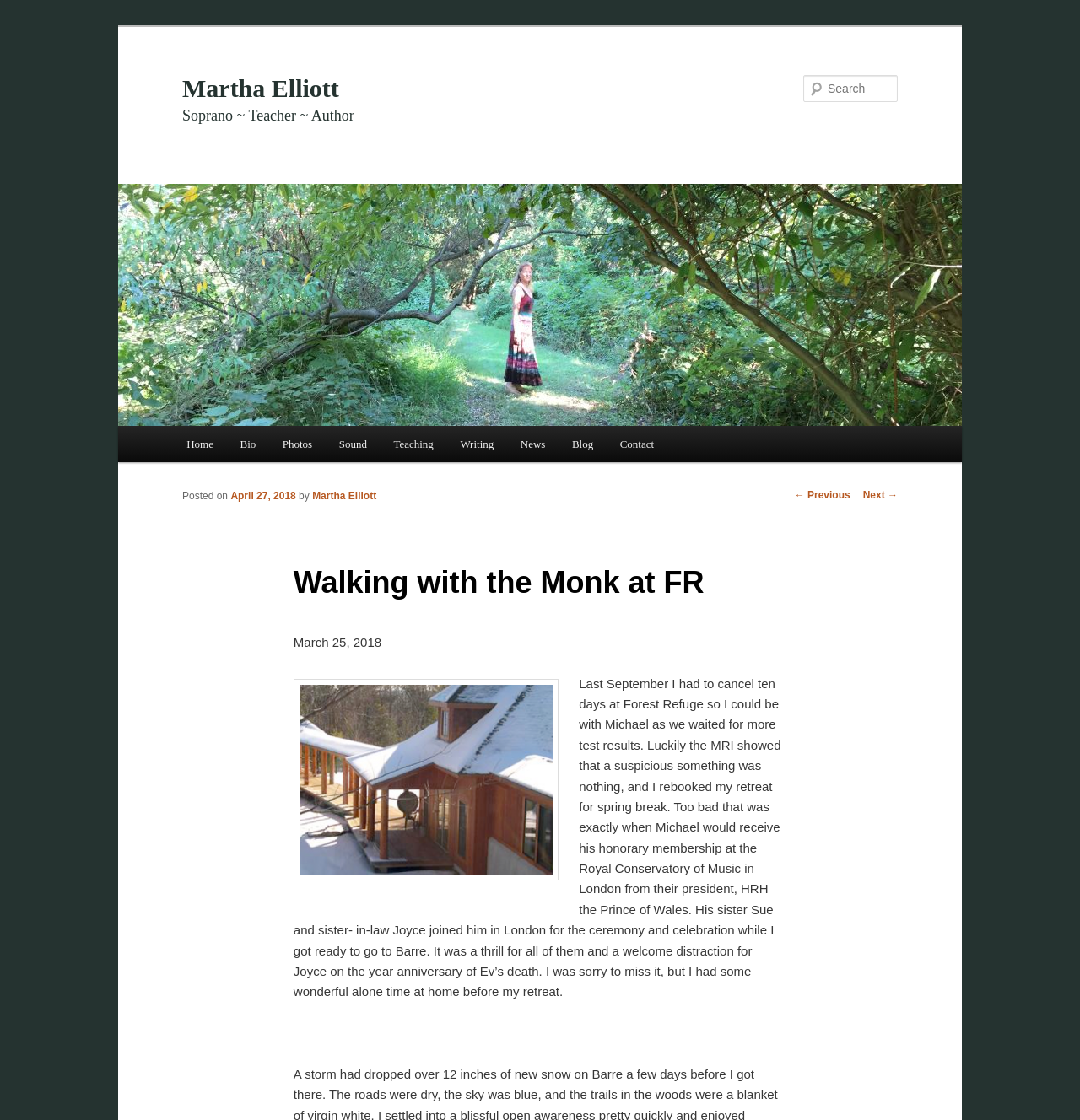Create a full and detailed caption for the entire webpage.

The webpage is about Martha Elliott, a soprano, teacher, and author. At the top, there is a link to skip to the primary content. Below that, there is a heading with Martha Elliott's name, followed by a link to her profile. Next to it, there is a heading describing her profession.

On the left side, there is a large image of Martha Elliott, with a link to her profile below it. Above the image, there is a search bar with a label "Search" and a text box to input search queries.

On the top-right corner, there is a main menu with links to different sections of the website, including Home, Bio, Photos, Sound, Teaching, Writing, News, Blog, and Contact.

Below the main menu, there is a section with a heading "Walking with the Monk at FR" and a subheading "Posted on April 27, 2018" by Martha Elliott. The section contains a block of text describing Martha's experience at Forest Refuge, including her cancellation and rebooking of a retreat, and her husband Michael's honorary membership at the Royal Conservatory of Music in London.

At the bottom of the page, there are links to navigate to previous and next posts.